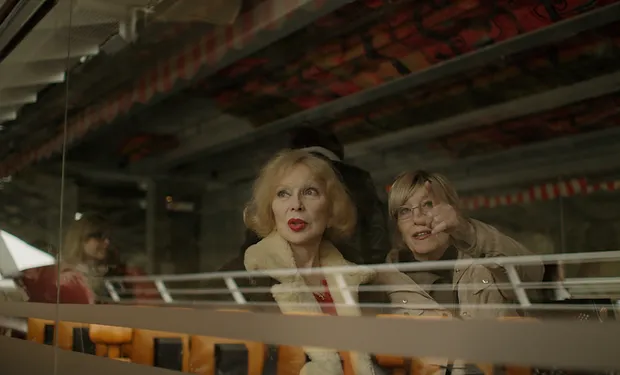Provide a short answer using a single word or phrase for the following question: 
What is the color of the woman's hair on the left?

Blonde